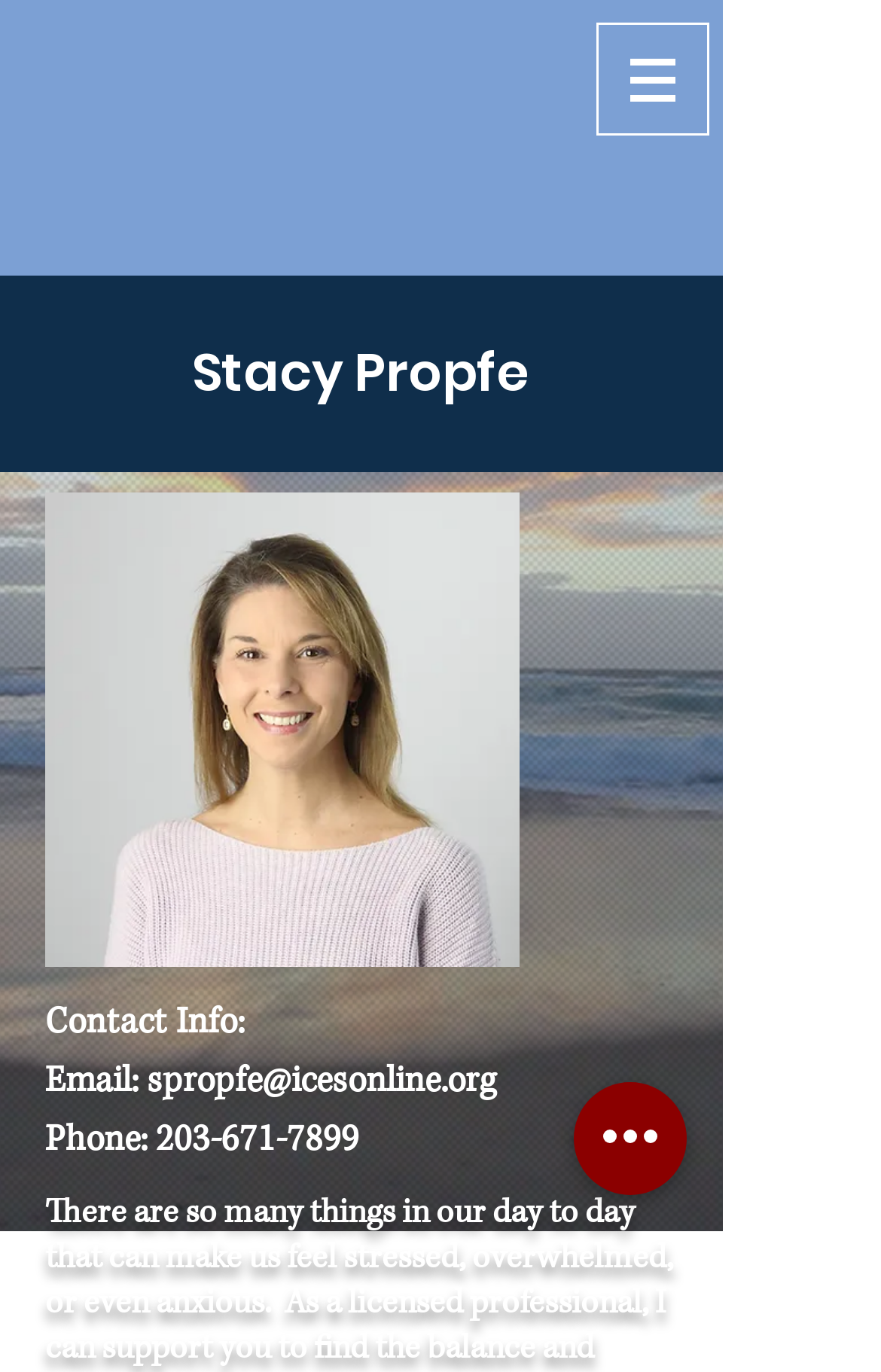Please give a succinct answer using a single word or phrase:
What is the phone number listed?

203-671-7899